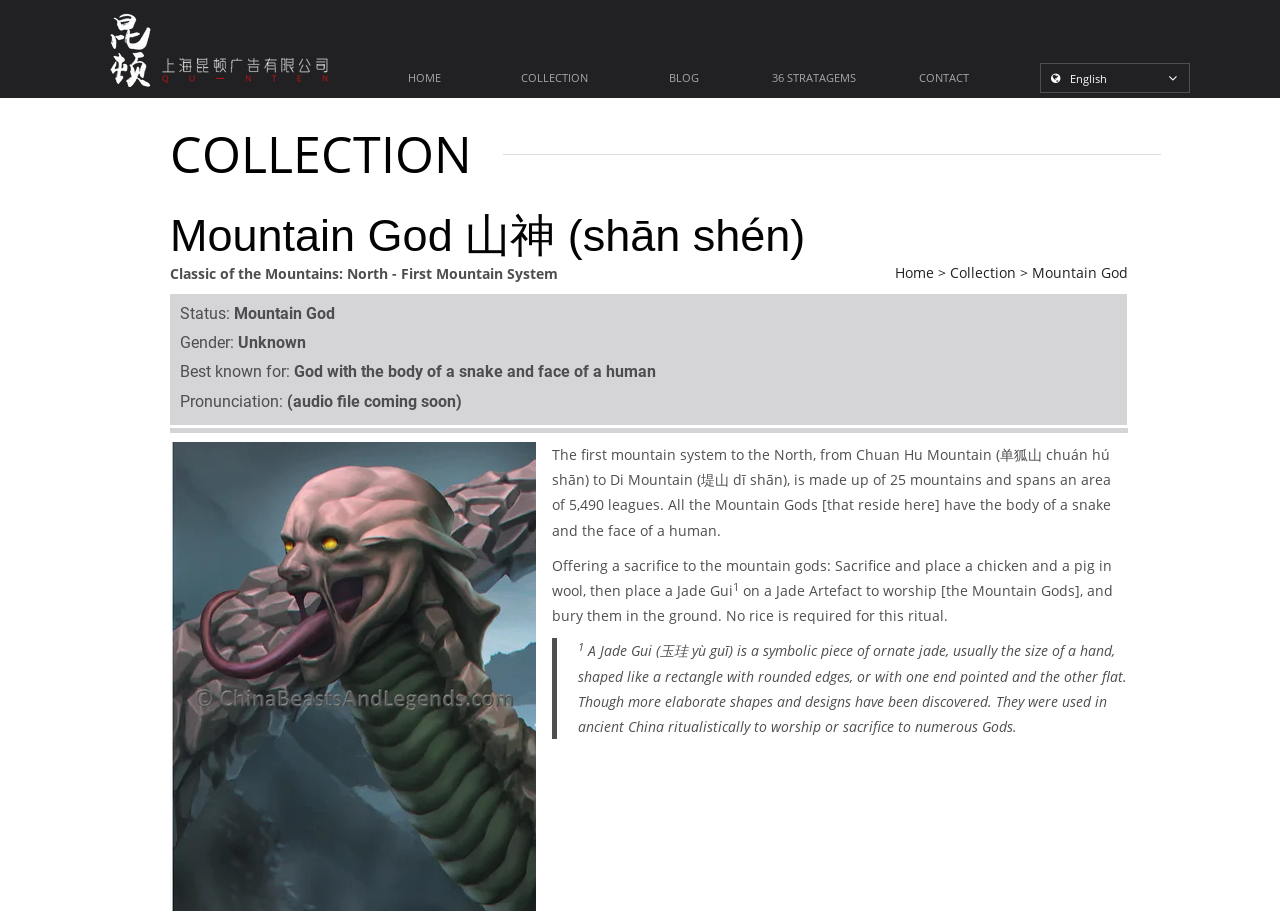Find the bounding box coordinates for the area you need to click to carry out the instruction: "read about Mountain God". The coordinates should be four float numbers between 0 and 1, indicated as [left, top, right, bottom].

[0.133, 0.229, 0.684, 0.289]